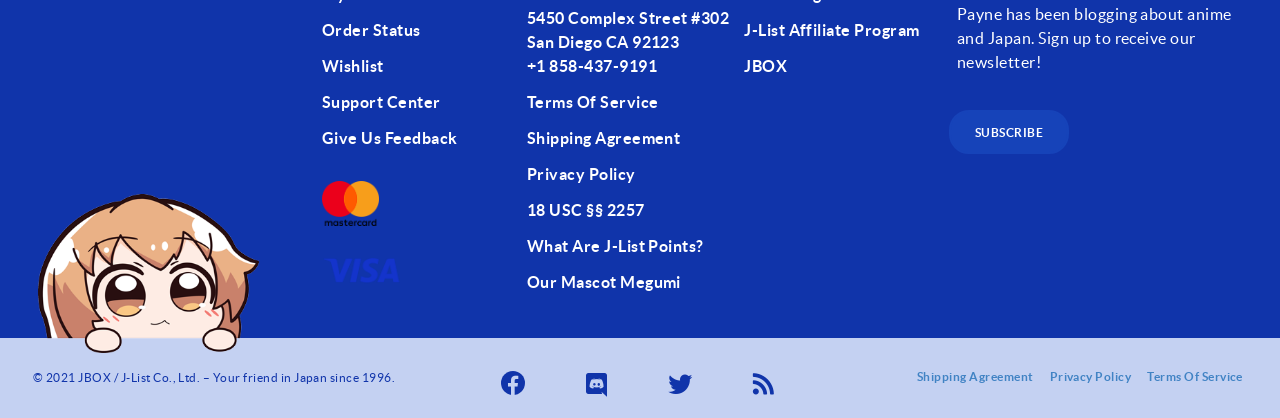What is the purpose of the 'J-List Points' link?
Look at the image and answer the question with a single word or phrase.

To learn about J-List Points